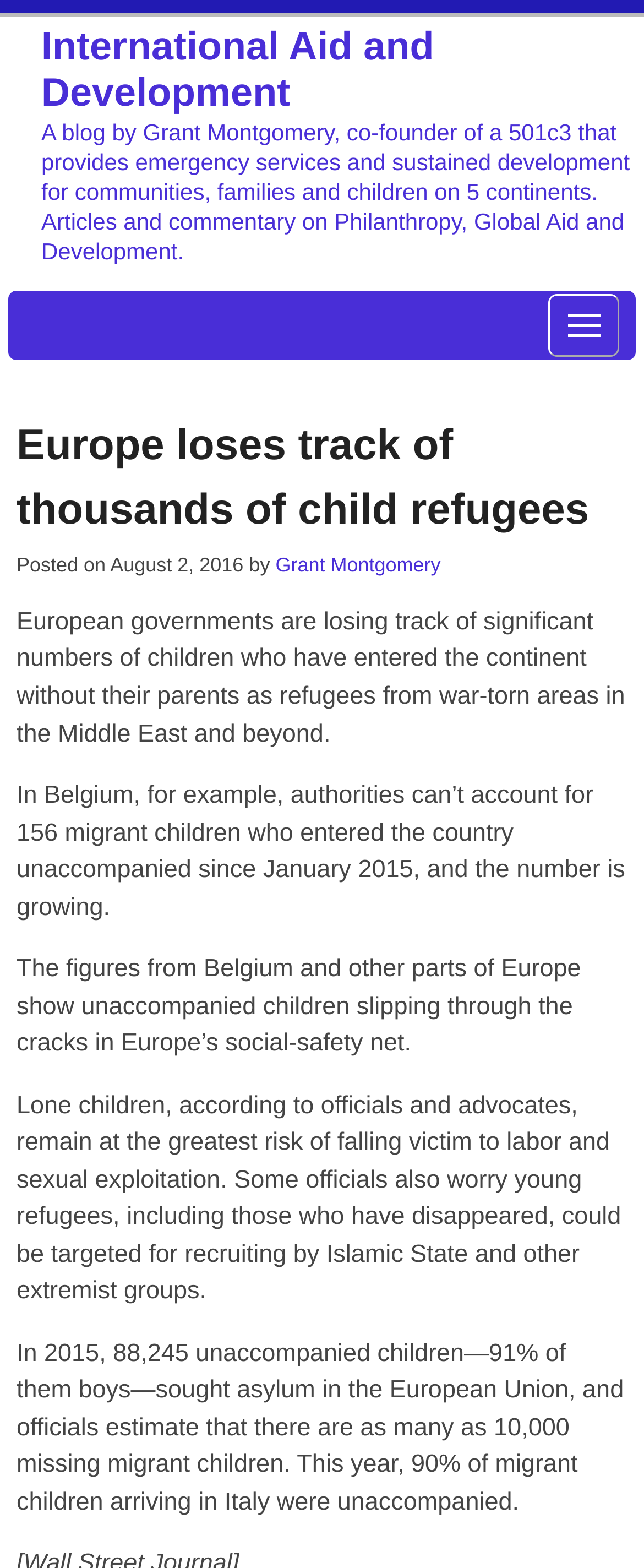Find and provide the bounding box coordinates for the UI element described here: "Grant Montgomery". The coordinates should be given as four float numbers between 0 and 1: [left, top, right, bottom].

[0.428, 0.353, 0.684, 0.368]